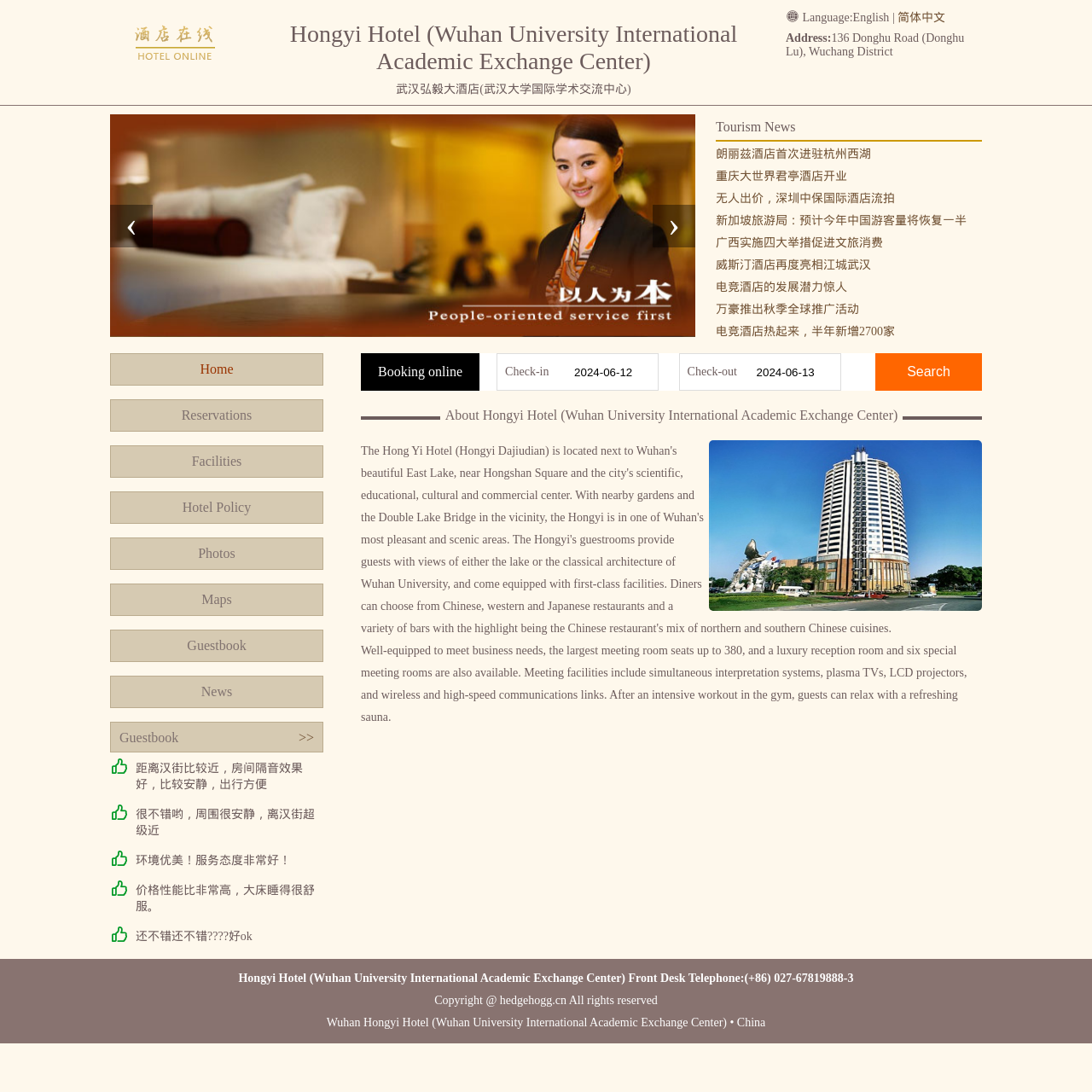Determine the bounding box coordinates for the HTML element described here: "万豪推出秋季全球推广活动".

[0.655, 0.277, 0.787, 0.289]